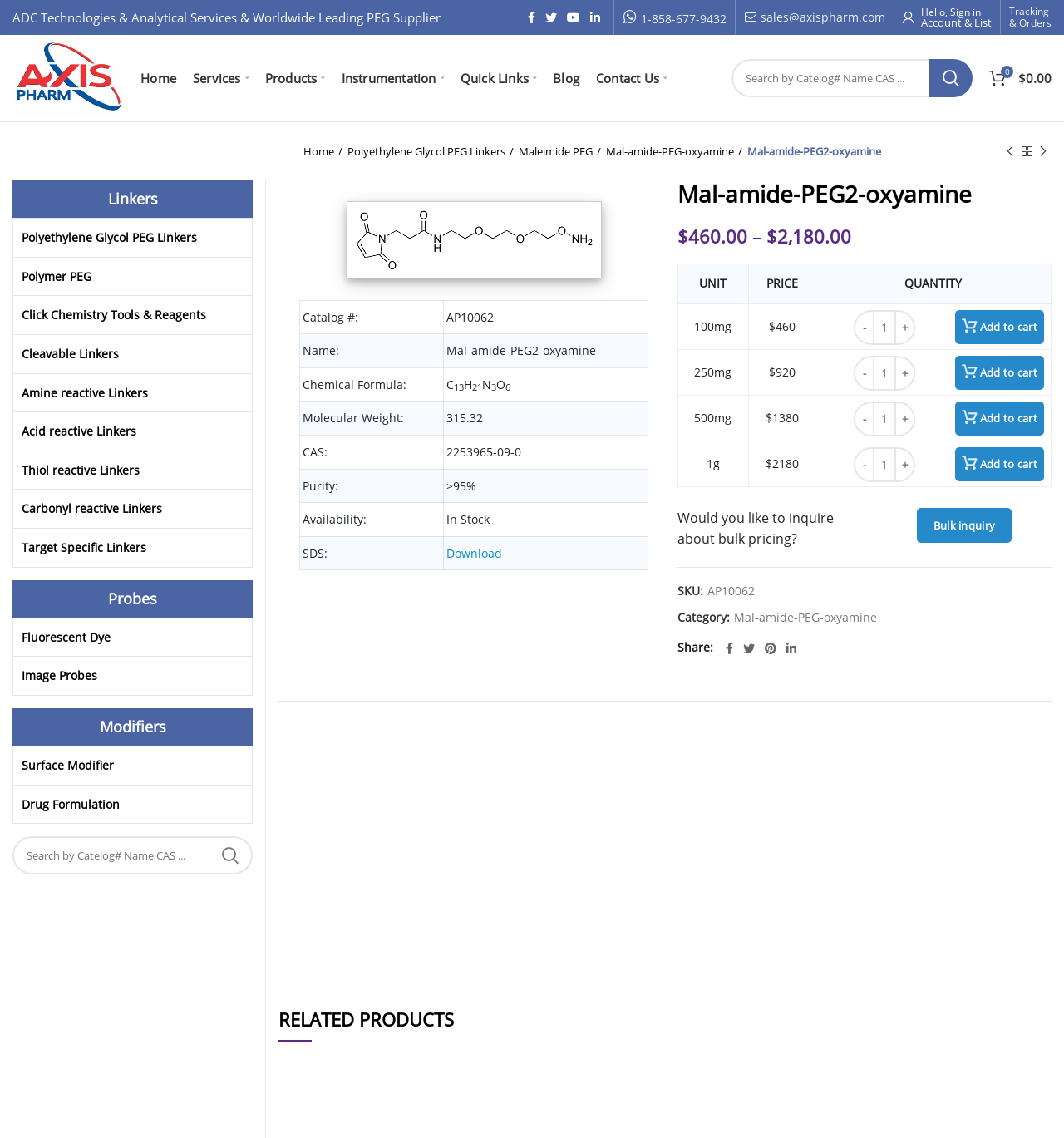For the element described, predict the bounding box coordinates as (top-left x, top-left y, bottom-right x, bottom-right y). All values should be between 0 and 1. Element description: Amine reactive Linkers

[0.012, 0.328, 0.237, 0.362]